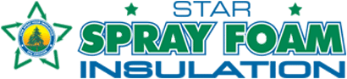What shape surrounds the text in the logo? Please answer the question using a single word or phrase based on the image.

Stylized star